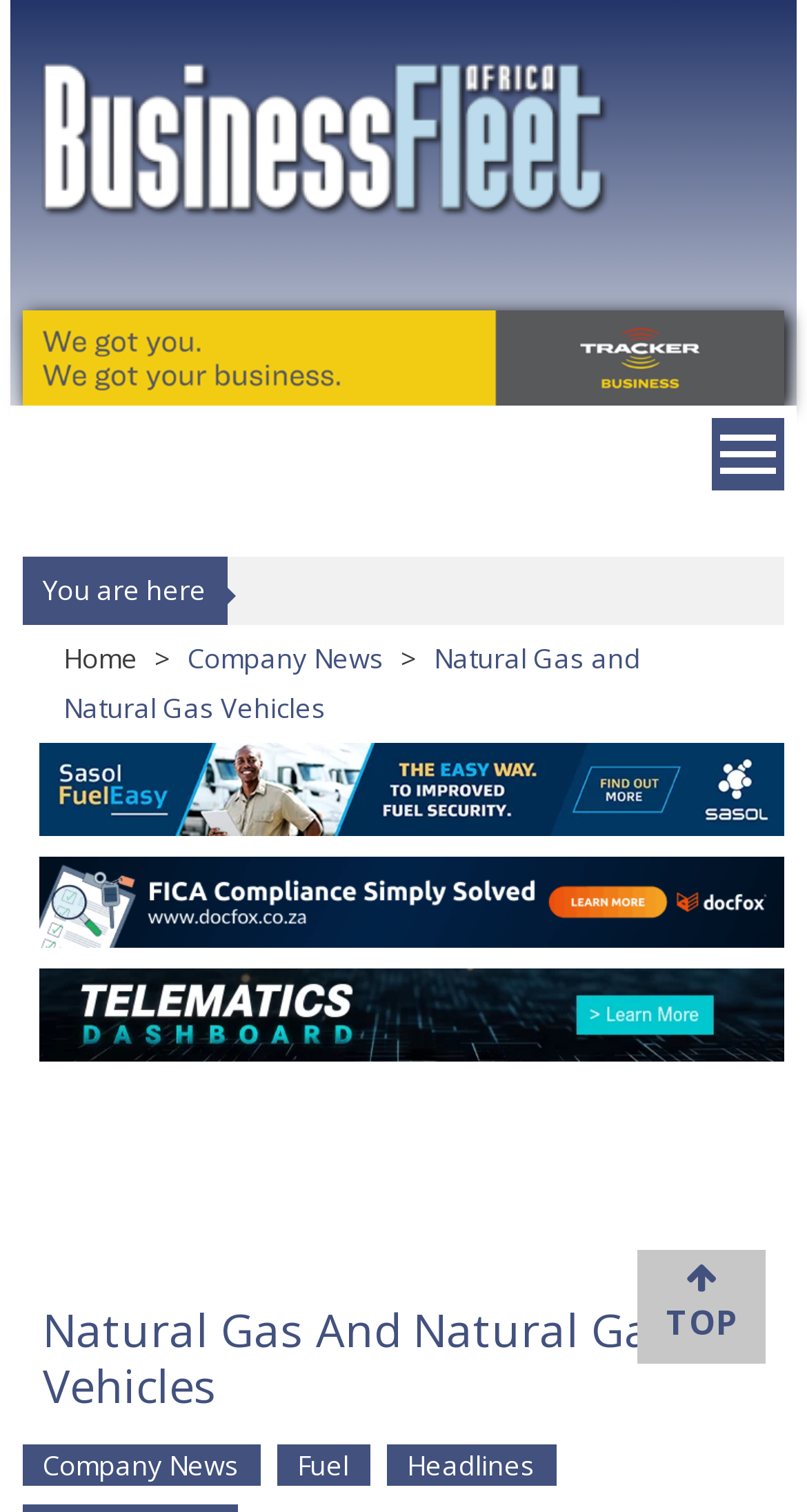Describe all the visual and textual components of the webpage comprehensively.

The webpage appears to be a news or magazine website focused on the motoring industry, specifically Business Fleet Africa. At the top left corner, there is a logo of "Trucks and heavy Equipment" with a heading "Business Fleet Africa" and a subheading describing the magazine's influence in the South African transport industry. 

Below the logo, there is a horizontal section with a series of links, including "Skip to content", "You are here", "Home", and "Company News", indicating the website's navigation menu. 

On the right side of the navigation menu, there is a large image taking up most of the width of the page. 

The main content of the webpage is divided into sections. The first section is titled "Natural Gas and Natural Gas Vehicles" and features three images stacked vertically. Below these images, there is a small advertisement image. 

Further down the page, there is an iframe containing a heading "Natural Gas And Natural Gas Vehicles" and three links: "Company News", "Fuel", and "Headlines". 

At the bottom right corner of the page, there is a link with a "TOP" icon, likely allowing users to scroll back to the top of the page.